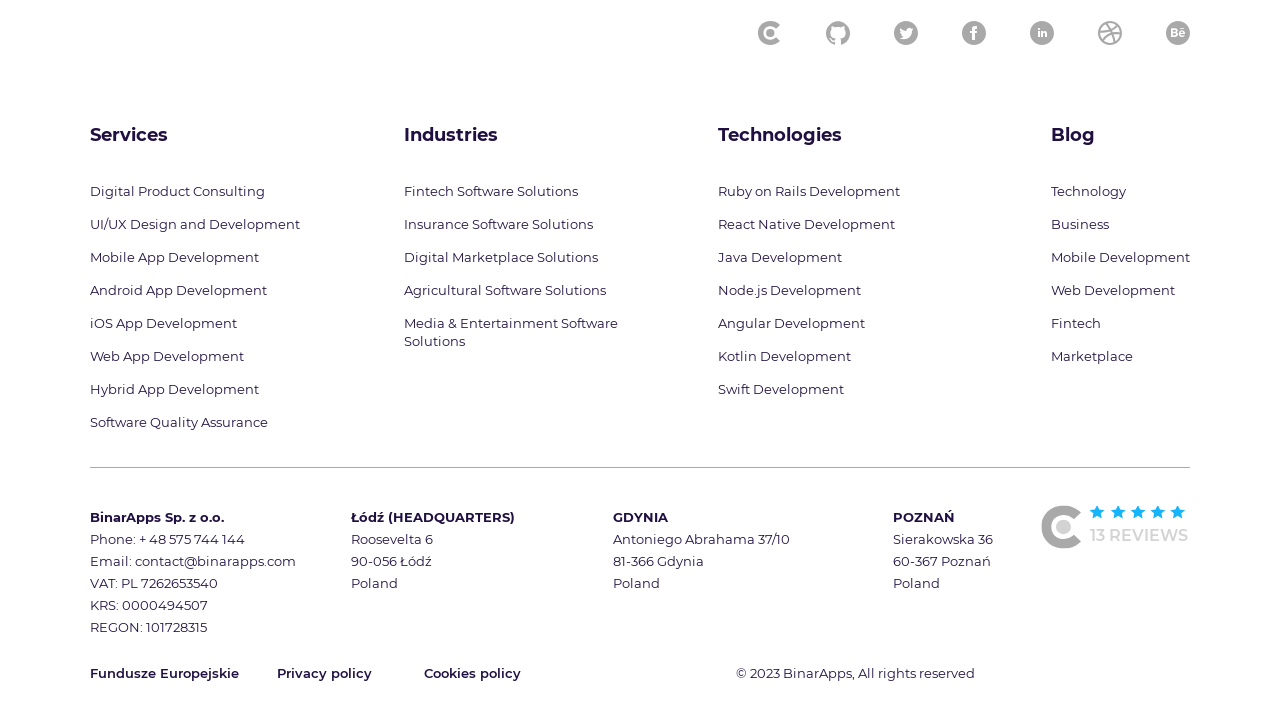Locate the bounding box coordinates of the segment that needs to be clicked to meet this instruction: "Click the 'Fintech Software Solutions' link".

[0.316, 0.254, 0.452, 0.276]